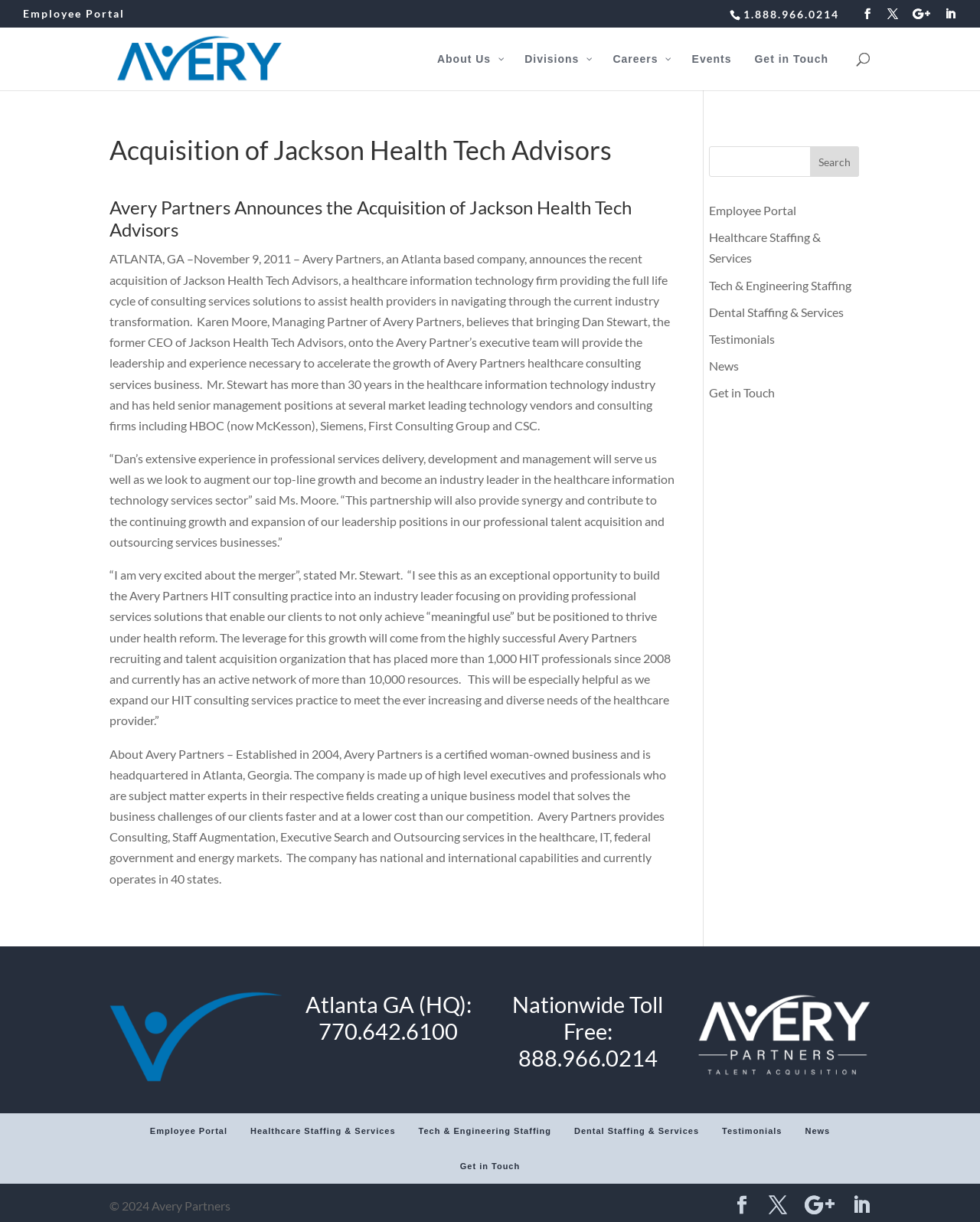Create a detailed summary of all the visual and textual information on the webpage.

The webpage is about Avery Partners, an Atlanta-based company, announcing the acquisition of Jackson Health Tech Advisors. At the top right corner, there is a phone number "1.888.966.0214" and four social media links. Below the phone number, there is a navigation menu with links to "Employee Portal", "About Us", "Divisions", "Careers", "Events", and "Get in Touch". 

On the left side, there is a search bar with a search box and a search button. Below the search bar, there is a main article section that takes up most of the page. The article section has a heading "Acquisition of Jackson Health Tech Advisors" and a subheading "Avery Partners Announces the Acquisition of Jackson Health Tech Advisors". 

The article content is divided into three paragraphs. The first paragraph announces the acquisition and mentions the benefits of the partnership. The second paragraph quotes Karen Moore, Managing Partner of Avery Partners, on the growth of the company's healthcare consulting services business. The third paragraph quotes Dan Stewart, the former CEO of Jackson Health Tech Advisors, on the opportunities and growth potential of the partnership.

Below the article section, there is a section with links to "Employee Portal", "Healthcare Staffing & Services", "Tech & Engineering Staffing", "Dental Staffing & Services", "Testimonials", "News", and "Get in Touch". 

At the bottom of the page, there are contact details, including the company's headquarters address and phone number, as well as a nationwide toll-free number. There is also a figure, likely a logo or an image, and a copyright notice "© 2024 Avery Partners" at the very bottom.